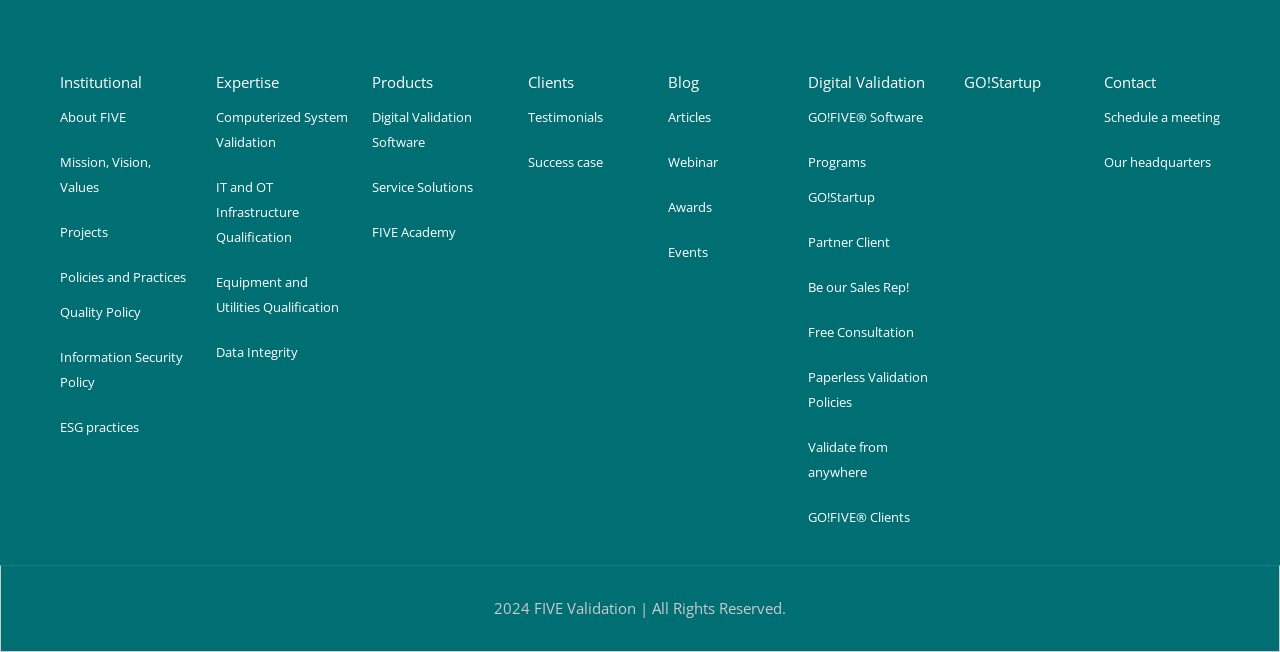Based on the element description: "Contact", identify the bounding box coordinates for this UI element. The coordinates must be four float numbers between 0 and 1, listed as [left, top, right, bottom].

[0.862, 0.099, 0.953, 0.153]